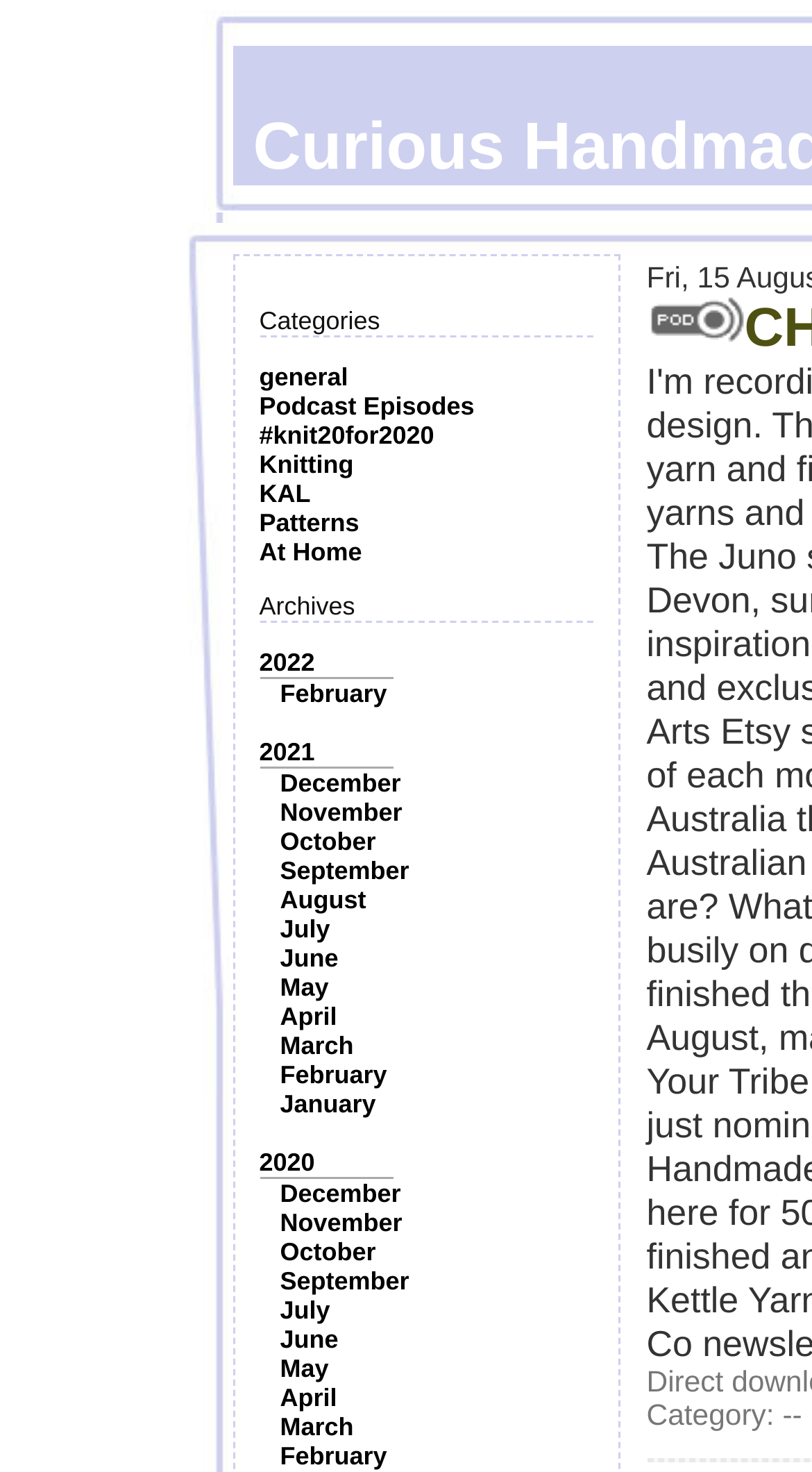What is the latest month available in the 2022 archive?
With the help of the image, please provide a detailed response to the question.

Under the '2022' archive link, I can see a link for 'February', which has a higher y-coordinate than the other links. This indicates that 'February' is the latest month available in the 2022 archive.